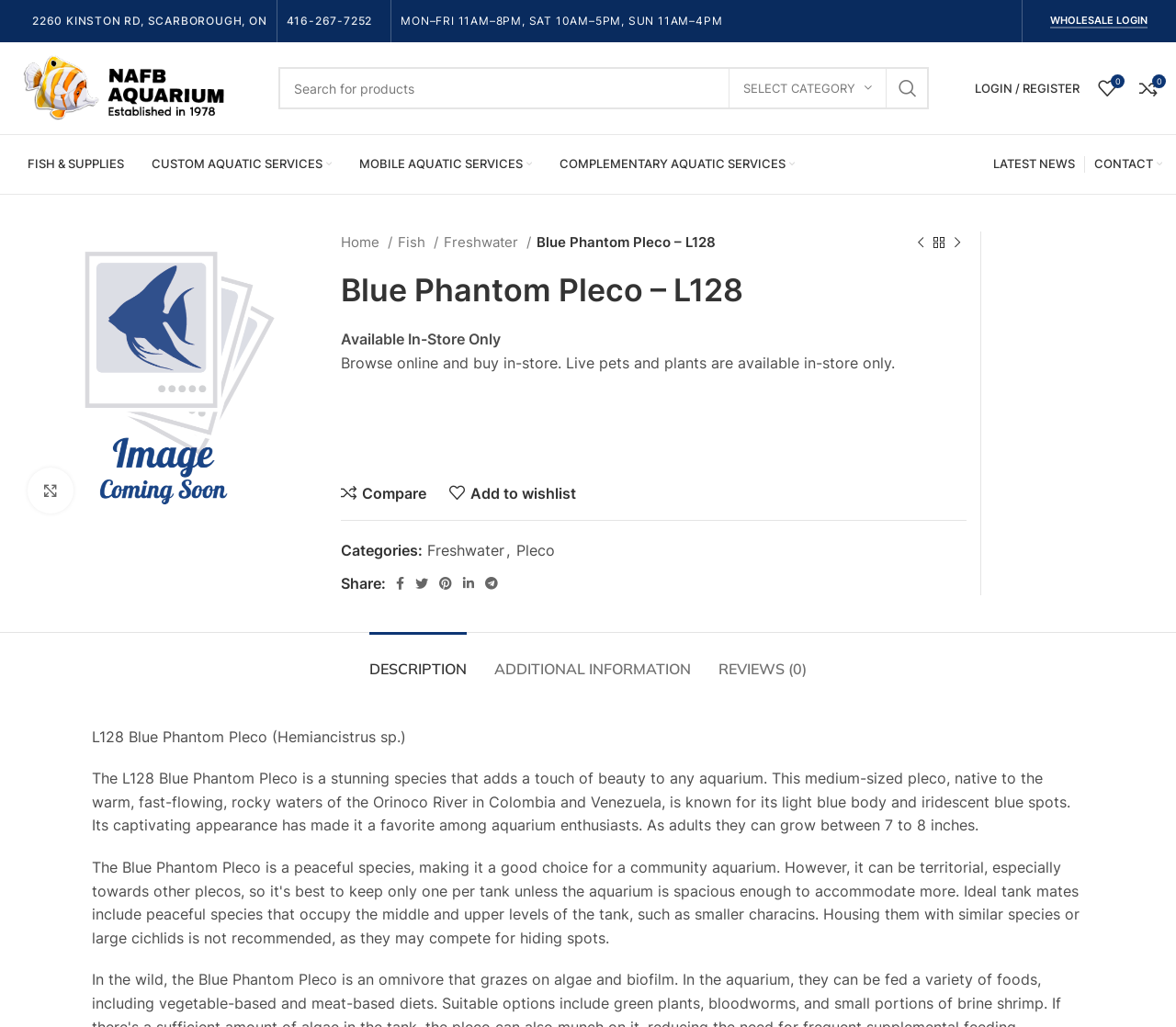Kindly determine the bounding box coordinates of the area that needs to be clicked to fulfill this instruction: "Add to wishlist".

[0.382, 0.473, 0.49, 0.488]